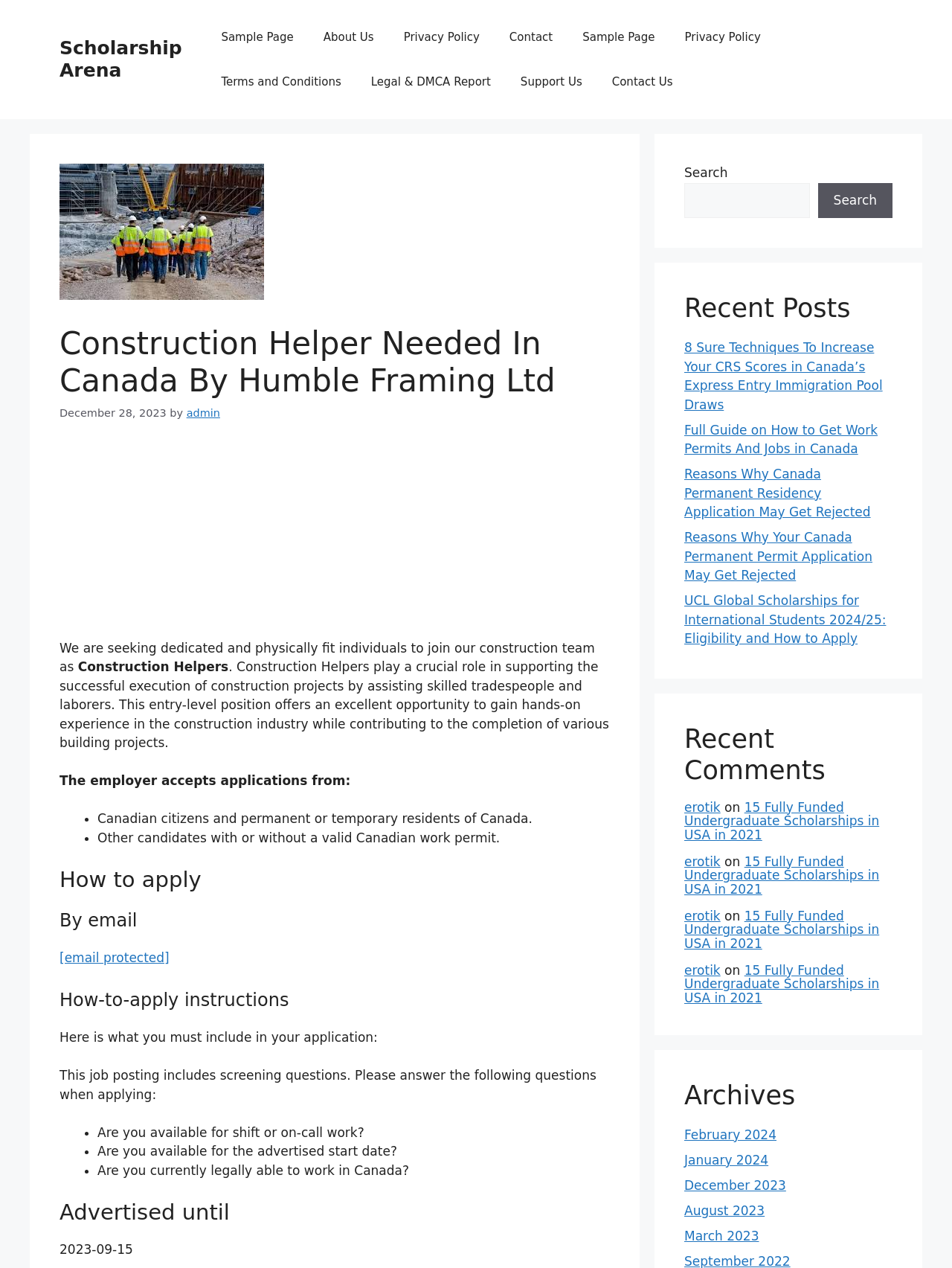Please identify the coordinates of the bounding box that should be clicked to fulfill this instruction: "Apply for the construction helper job".

[0.062, 0.75, 0.178, 0.761]